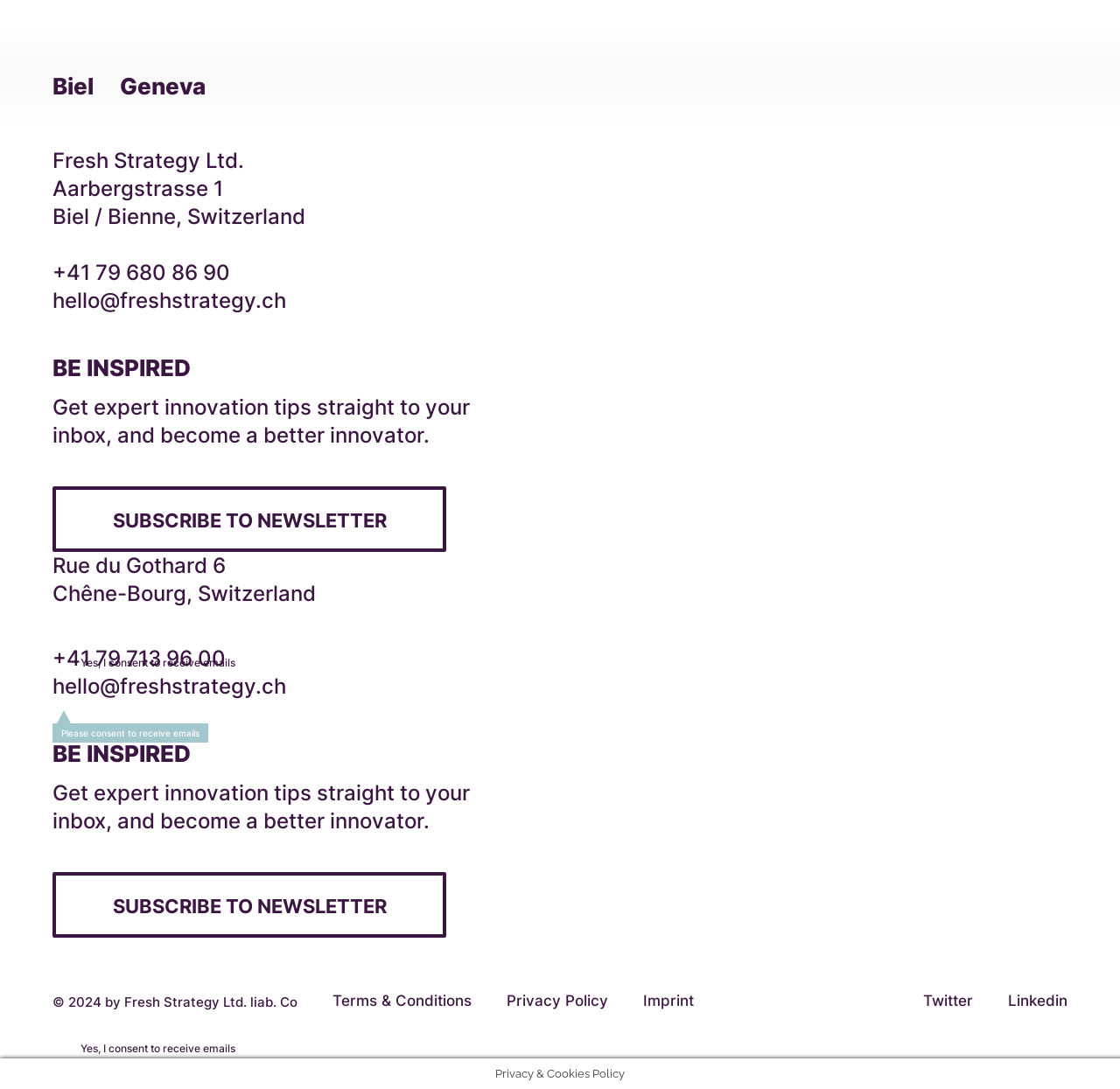Specify the bounding box coordinates of the area that needs to be clicked to achieve the following instruction: "Read the 'Terms & Conditions'".

[0.297, 0.911, 0.421, 0.927]